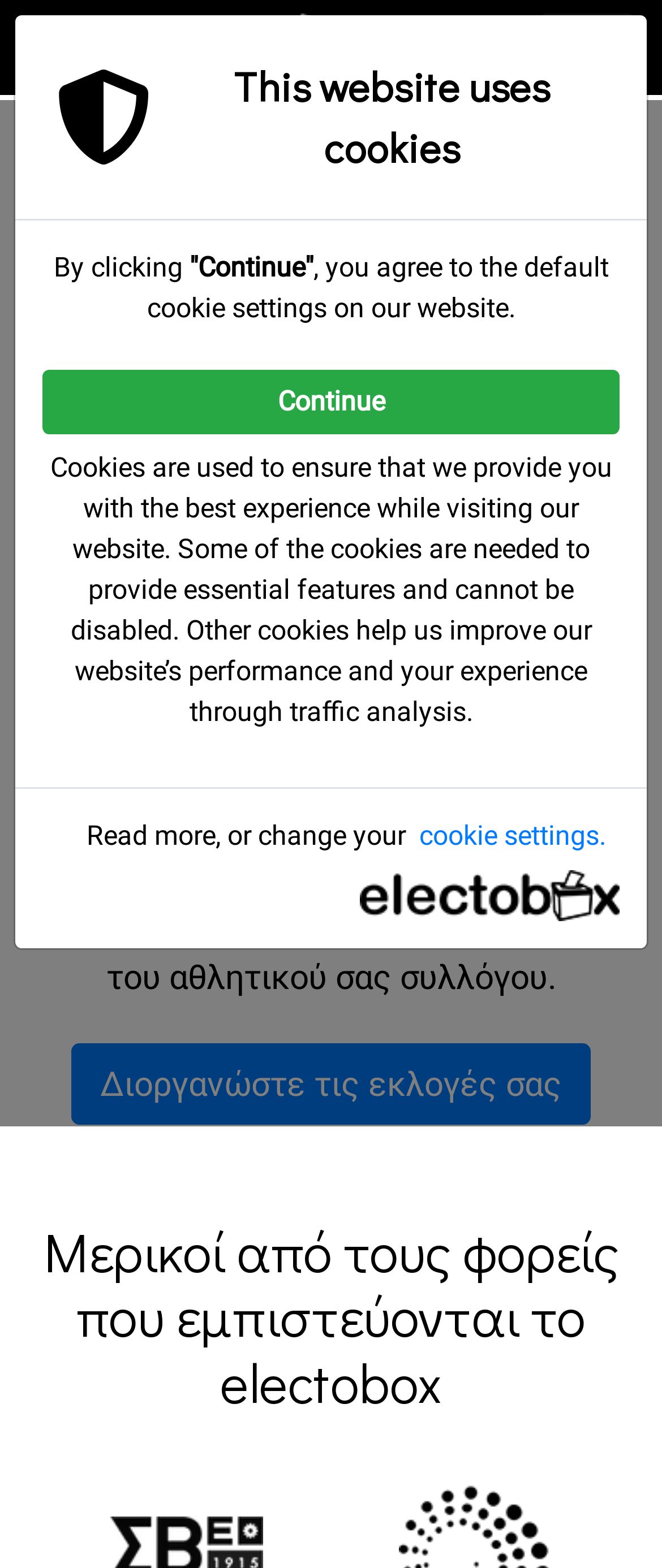Generate a thorough description of the webpage.

The webpage is about Electobox, an official application for conducting electronic voting, elections, and general assemblies in Greece. At the top-left corner, there is a link "Electobox online voting" accompanied by an image with the same name. On the top-right corner, there is an empty button. Below the link, there is a heading that informs users that the website uses cookies. 

A paragraph of text explains the use of cookies on the website, stating that they are necessary for essential features and to improve the user experience. Below this text, there is a button labeled "Continue" and a link to read more or change cookie settings. 

On the left side of the page, there is a heading with the title "Ηλεκτρονικές Εκλογές Αθλητικών Συλλόγων" (Electronic Elections of Athletic Clubs). Below this heading, there is a descriptive text about Electobox, explaining its capabilities and features. 

To the right of the descriptive text, there is an image of the Electobox online voting logo. Below the image, there is a link "Διοργανώστε τις εκλογές σας" (Organize your elections). 

At the bottom of the page, there is a heading that lists some of the organizations that trust Electobox.